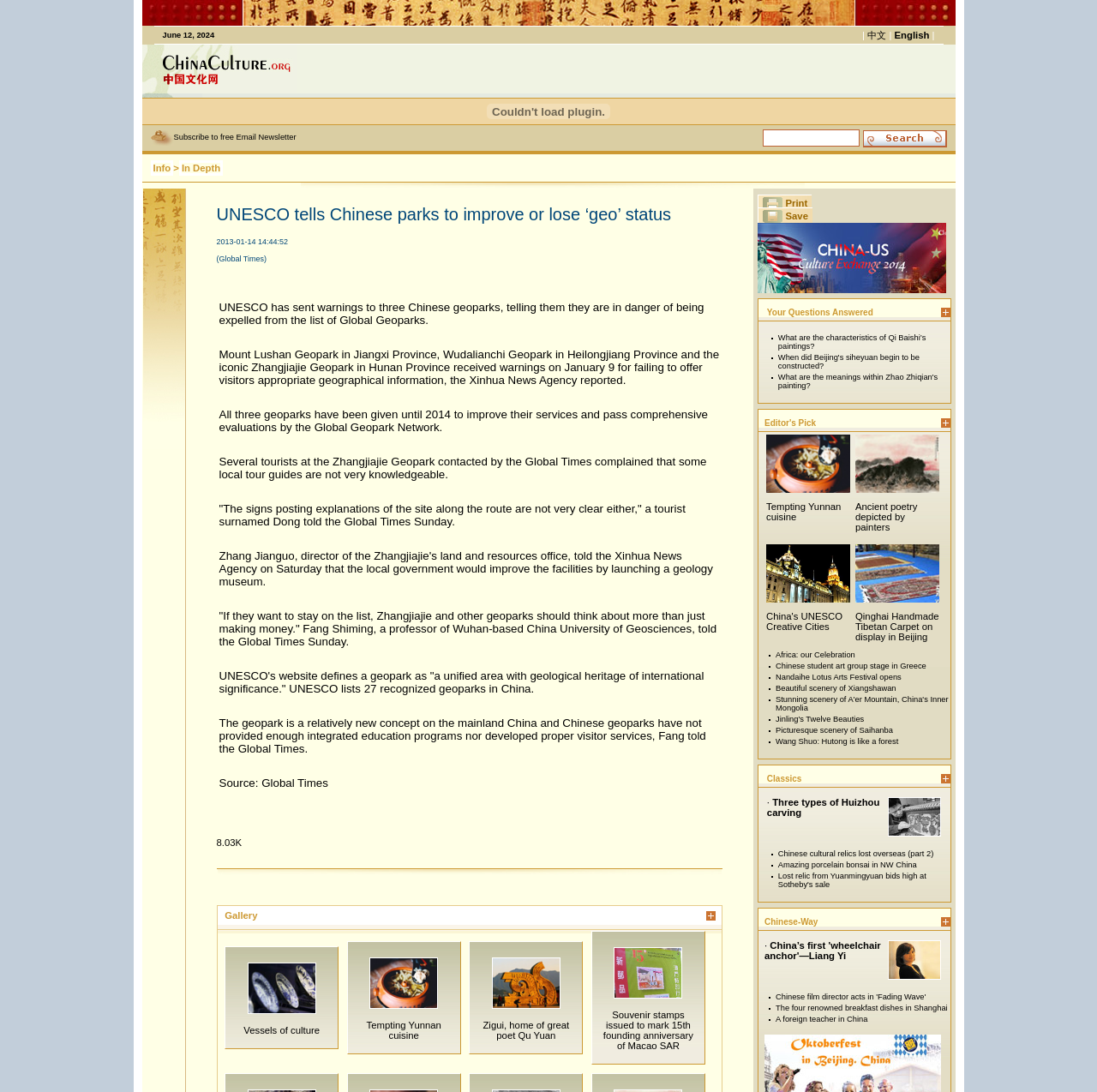Select the bounding box coordinates of the element I need to click to carry out the following instruction: "Enter text in the textbox".

[0.696, 0.118, 0.784, 0.134]